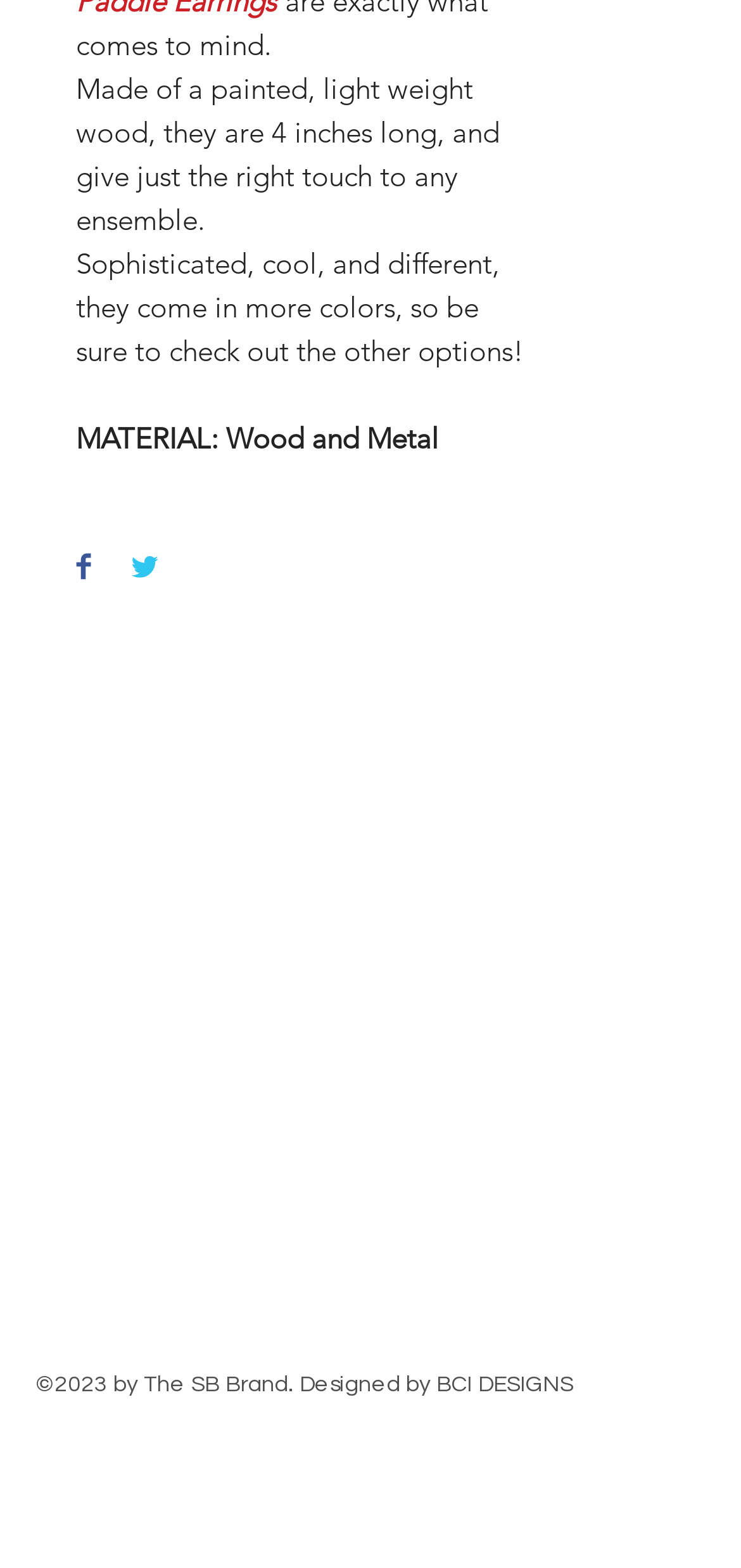How can I contact the company?
From the screenshot, supply a one-word or short-phrase answer.

Email: customerservice@thesbbrand.com